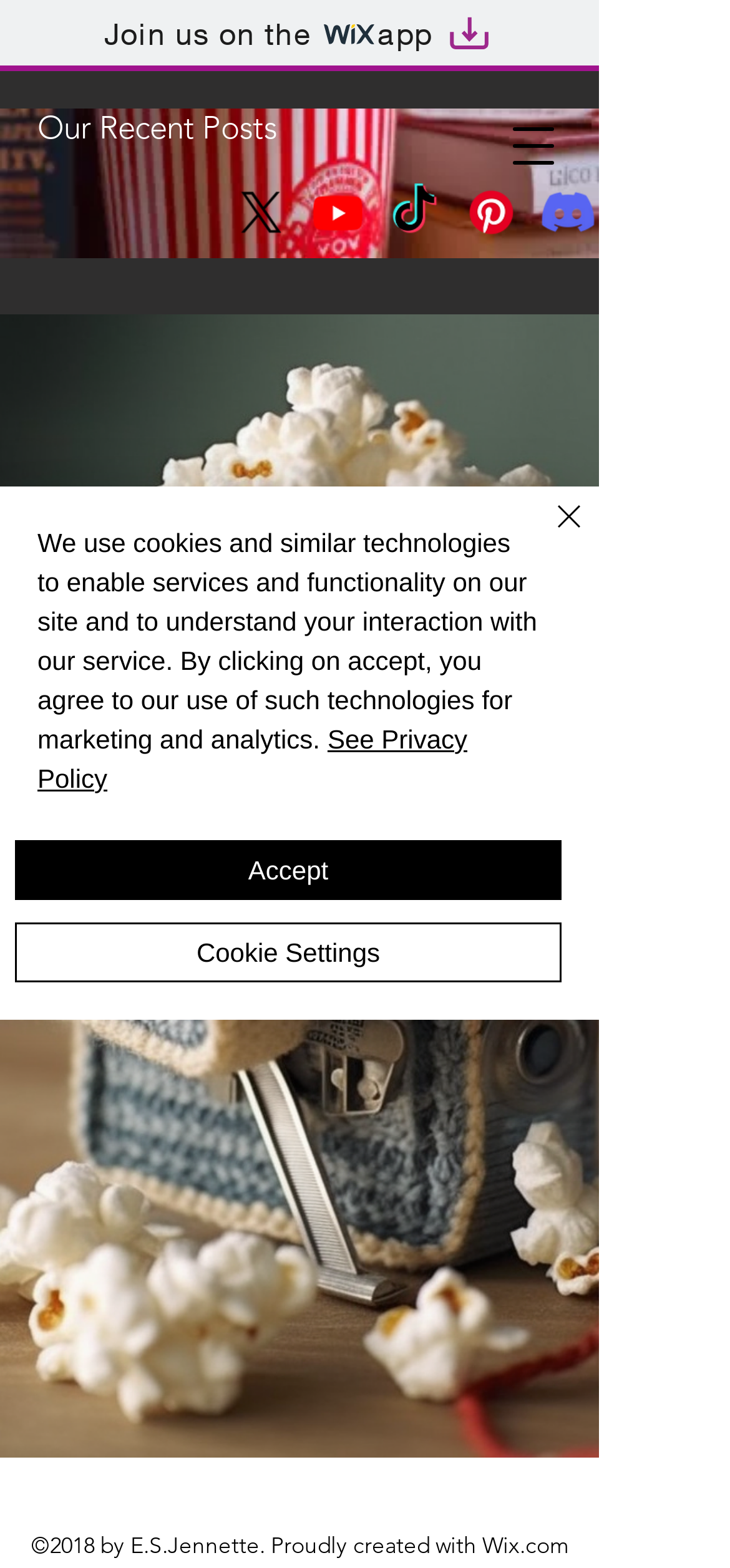What is the copyright year mentioned at the bottom of the webpage?
Using the visual information, respond with a single word or phrase.

2018